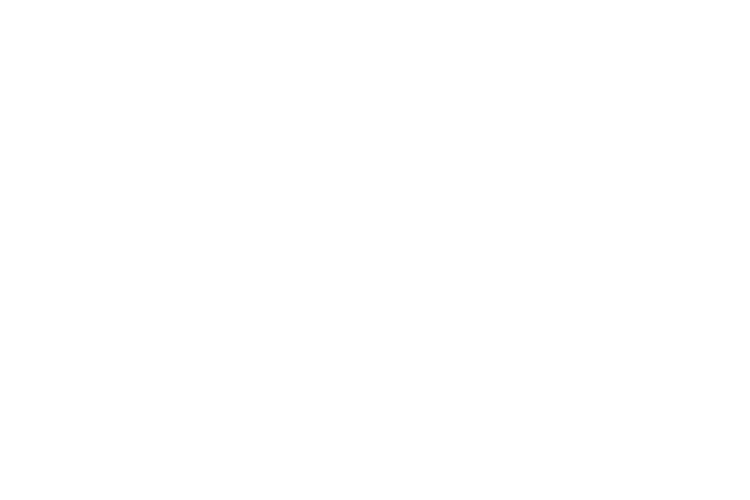Give a detailed explanation of what is happening in the image.

The image captures a significant moment from the Investiture Ceremony held at Amity International School on January 26, 2017. During this event, newly elected members of the Student Council were ceremoniously handed flags, symbolizing their responsibilities and leadership roles. The ceremony included the swearing-in of Vinay Kumar Gupta and Rashi Singh as the new Head Boy and Head Girl, respectively, who pledged to uphold and promote the school's goals and objectives. This image represents the pride and honor associated with leadership within the school community.